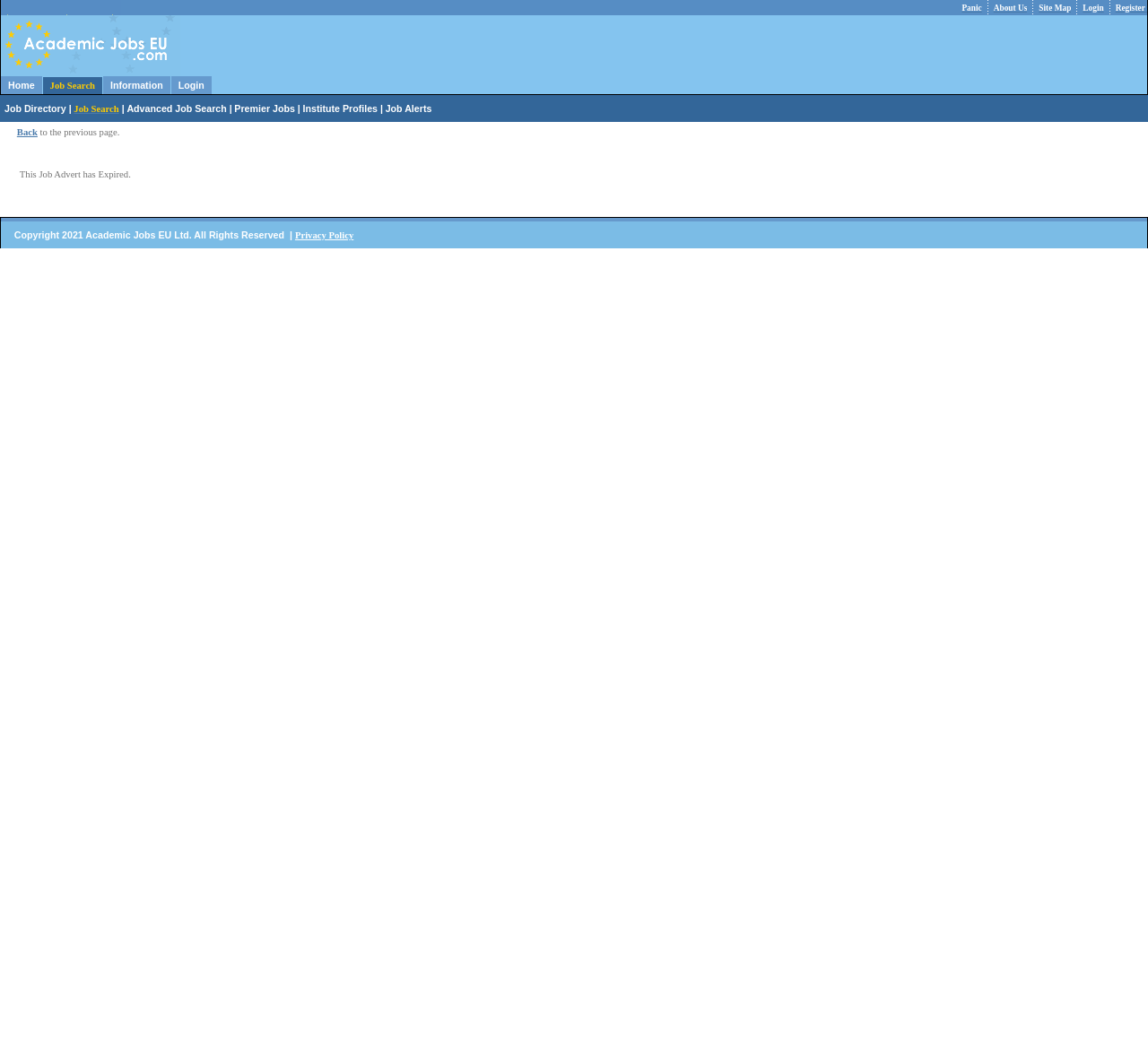What is the last item in the top navigation bar?
Analyze the image and deliver a detailed answer to the question.

I looked at the top navigation bar and found that the last item is a link labeled 'Job Search'.